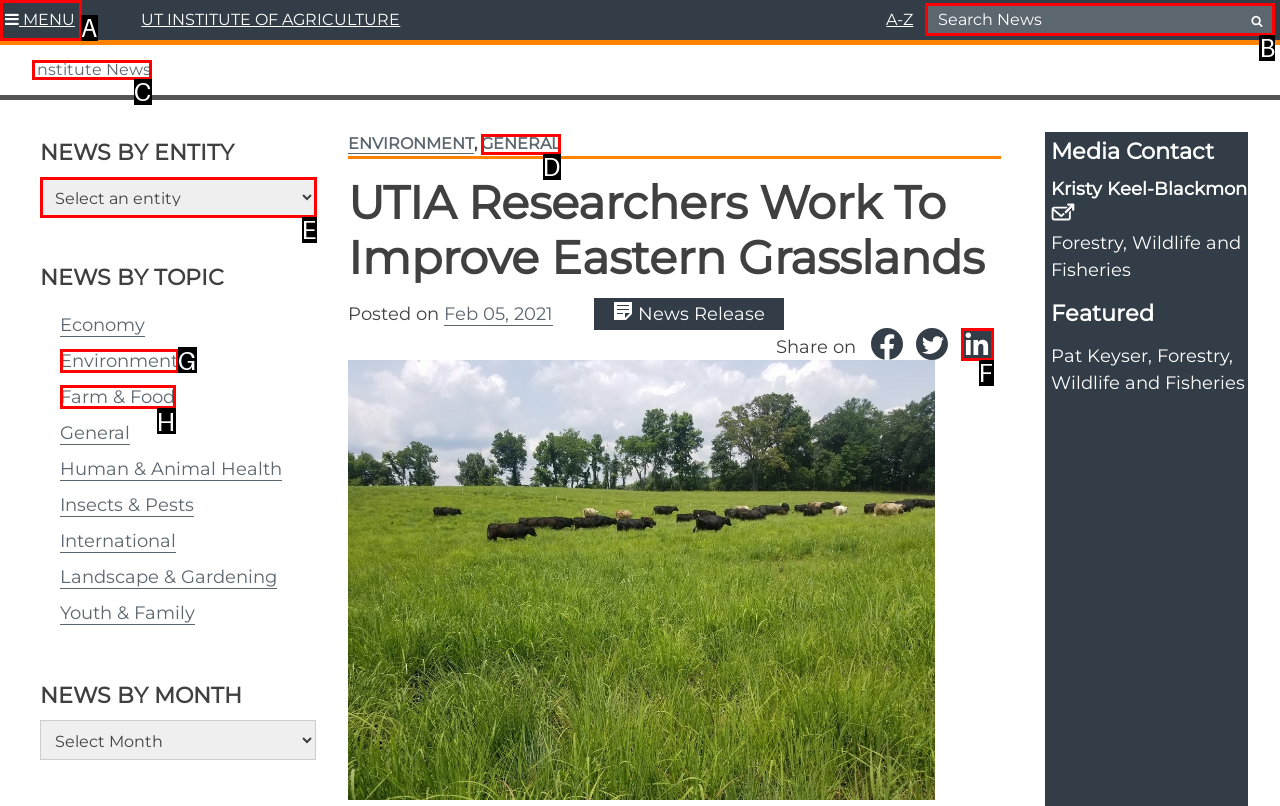Which HTML element should be clicked to complete the following task: Search for something?
Answer with the letter corresponding to the correct choice.

B